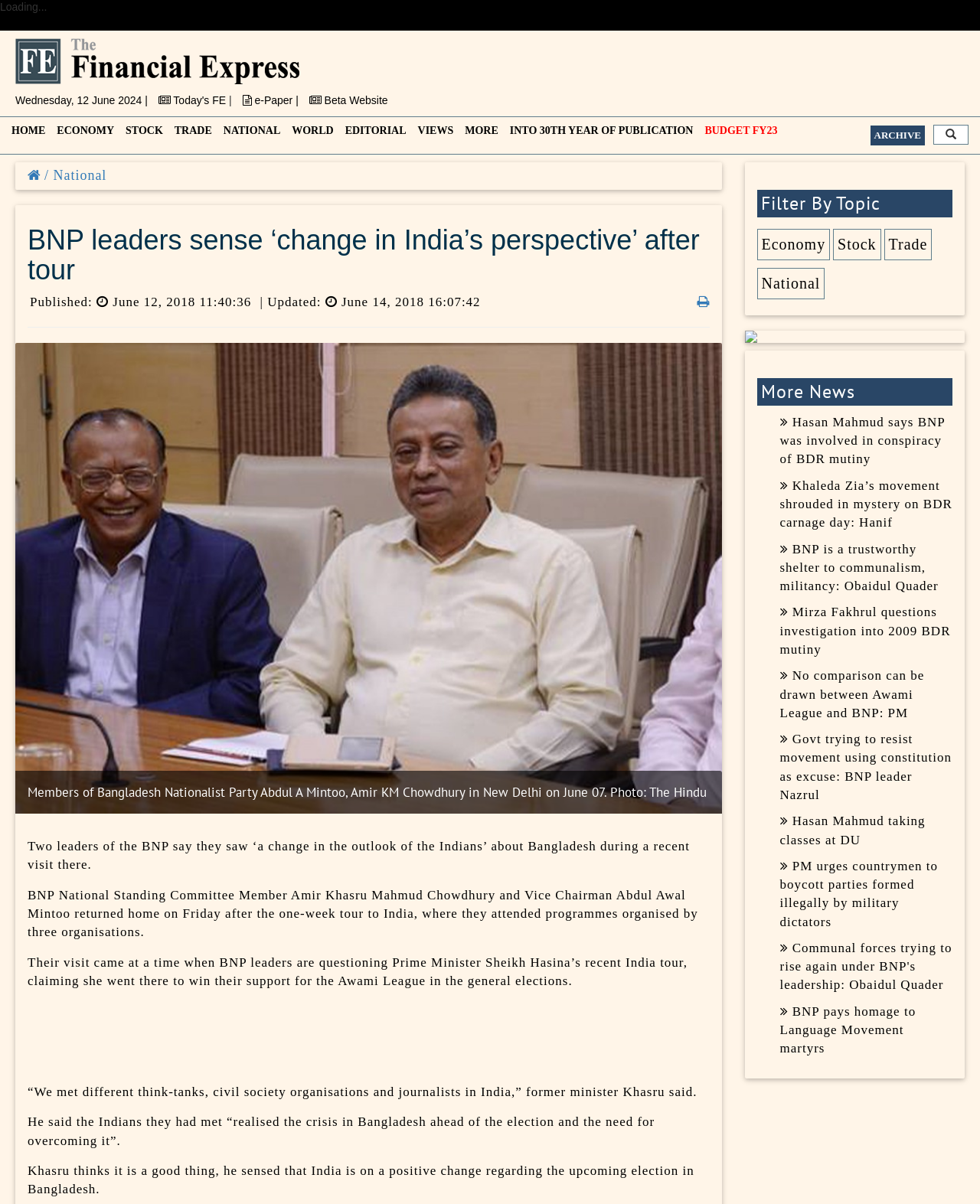What is the date of the news article?
Please provide a comprehensive answer based on the visual information in the image.

I found the answer by looking at the published date of the news article, which is located below the heading of the article.